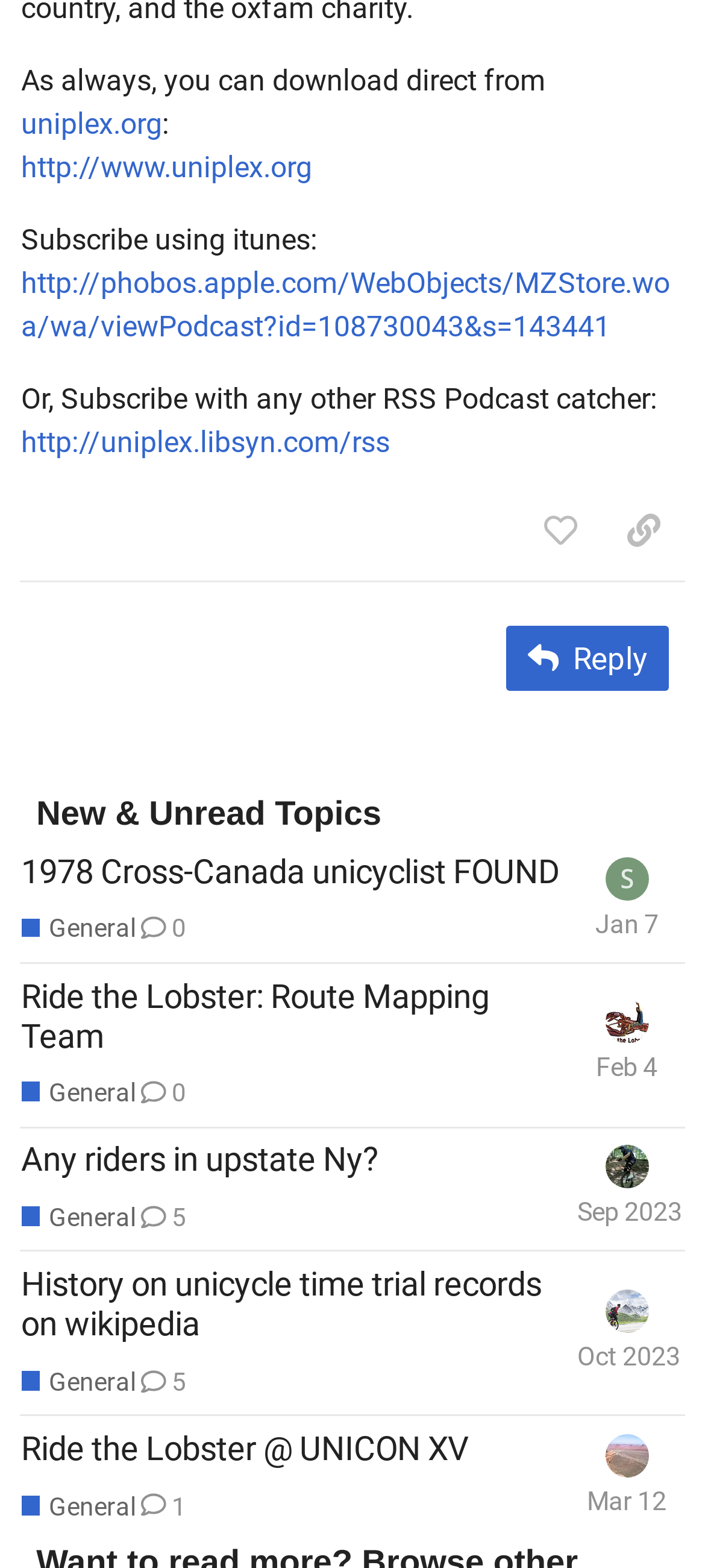What is the purpose of the button 'Reply'?
Please provide a single word or phrase in response based on the screenshot.

To reply to a post